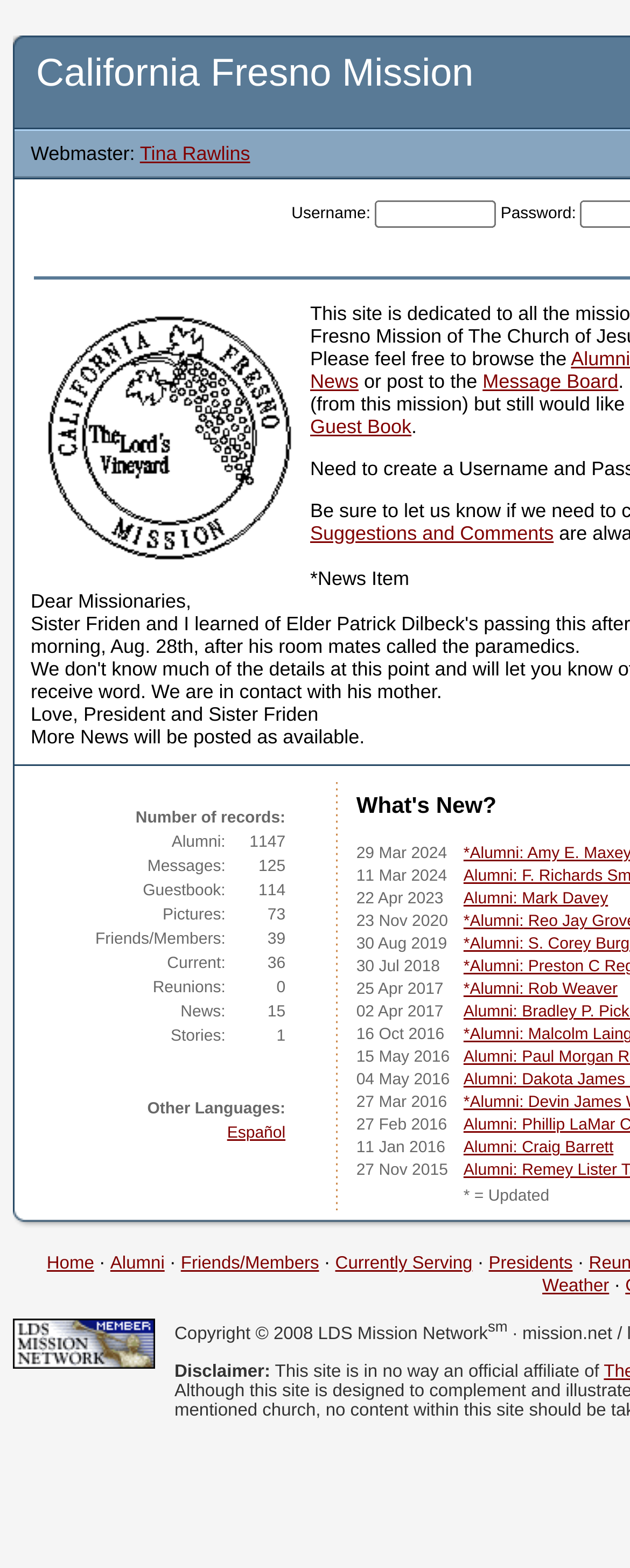Locate and extract the text of the main heading on the webpage.

  California Fresno Mission